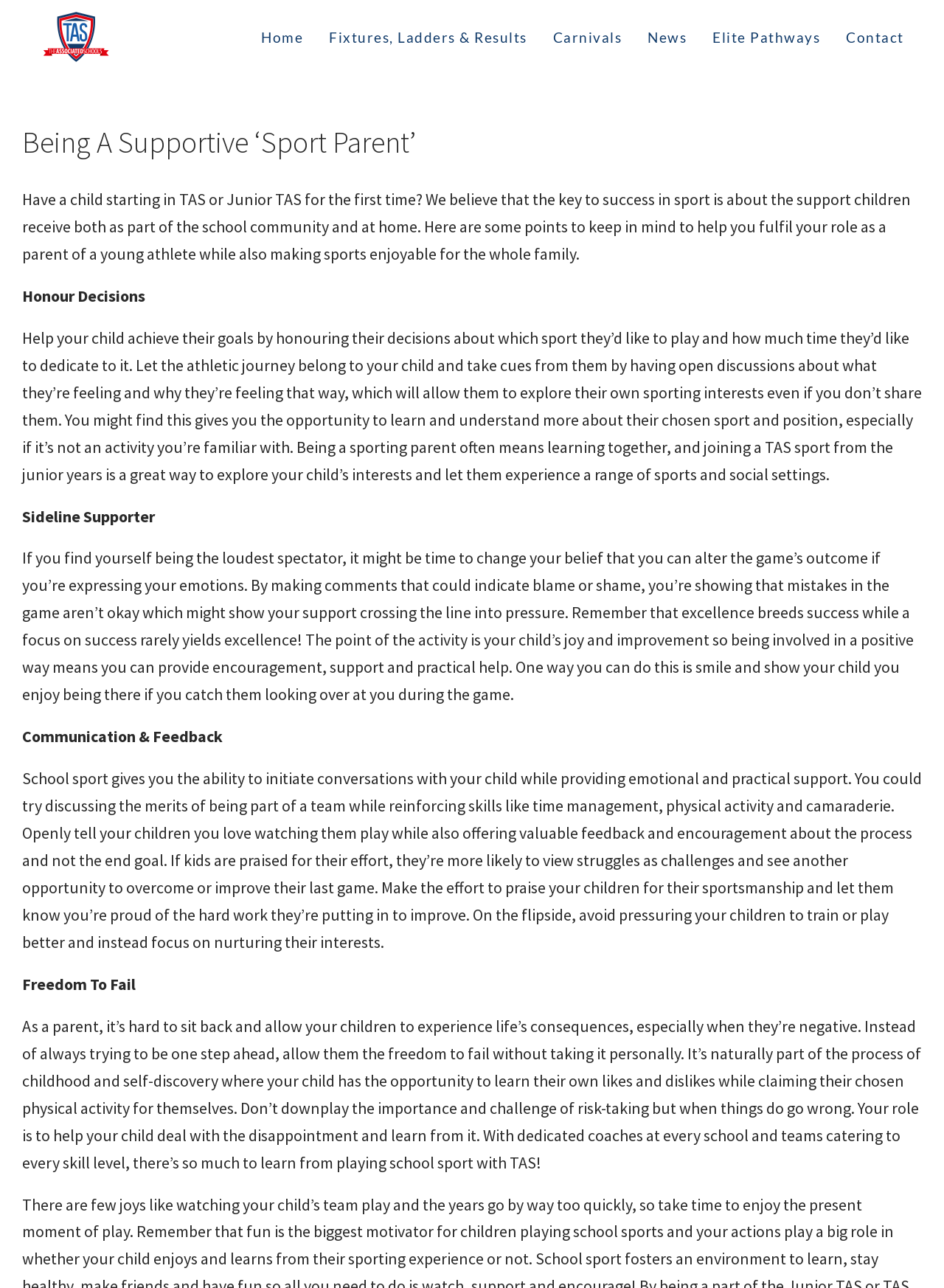Illustrate the webpage thoroughly, mentioning all important details.

This webpage is about being a supportive sports parent, specifically for children starting in TAS or Junior TAS for the first time. At the top left corner, there is a logo of The Associated Schools. Below the logo, there is a main navigation menu with links to different sections of the website, including Home, Fixtures, Ladders & Results, Carnivals, News, Elite Pathways, and Contact.

The main content of the webpage is divided into several sections, each with a heading and a block of text. The first section has a heading "Being A Supportive ‘Sport Parent’" and a brief introduction to the importance of supporting children in sports. The following sections provide guidance on how to be a supportive sports parent, including honouring children's decisions, being a sideline supporter, communicating and providing feedback, and giving children the freedom to fail.

There are five sections in total, each with a heading and a block of text that provides advice and guidance on how to support children in sports. The text is written in a conversational tone and provides practical tips and examples for parents.

At the bottom of the webpage, there is a copyright notice and a section with links to social media platforms, including Facebook, Instagram, Spotify, and YouTube. There is also a link to the top of the webpage and a link to the website builder, Think Communications.